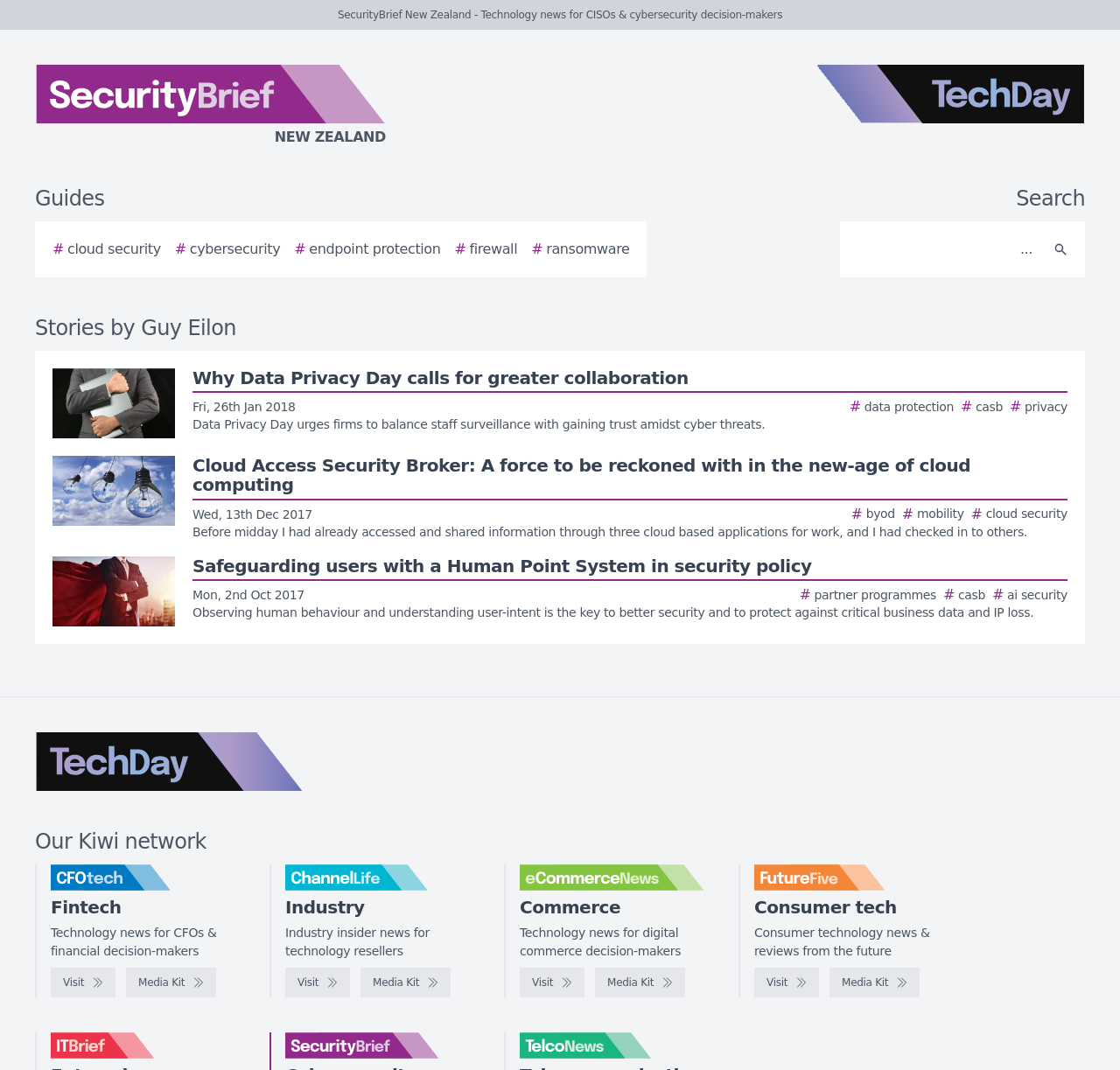Identify the main heading of the webpage and provide its text content.

Stories by Guy Eilon